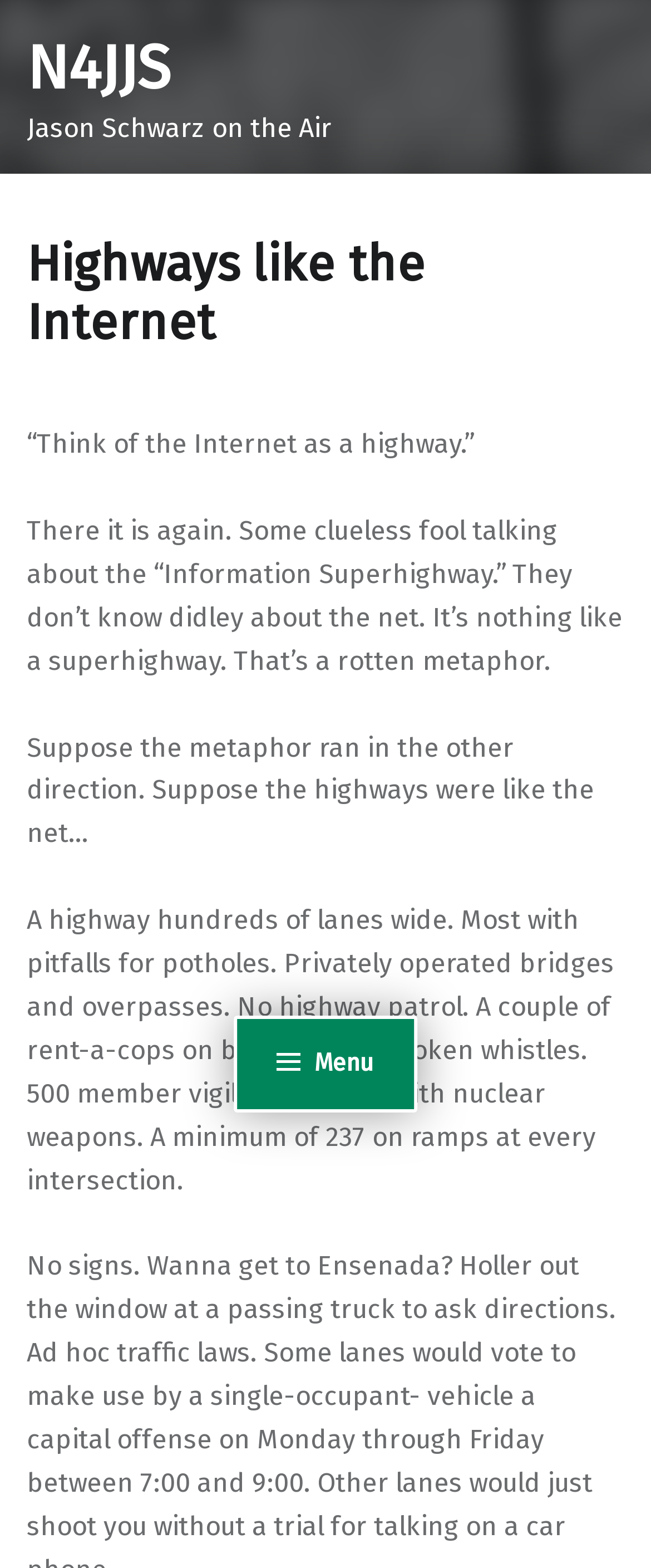Refer to the screenshot and give an in-depth answer to this question: What is the tone of the author?

The tone of the author is sarcastic, as evident from the use of phrases like 'clueless fool' and 'rotten metaphor', which indicate a sense of mockery and criticism.